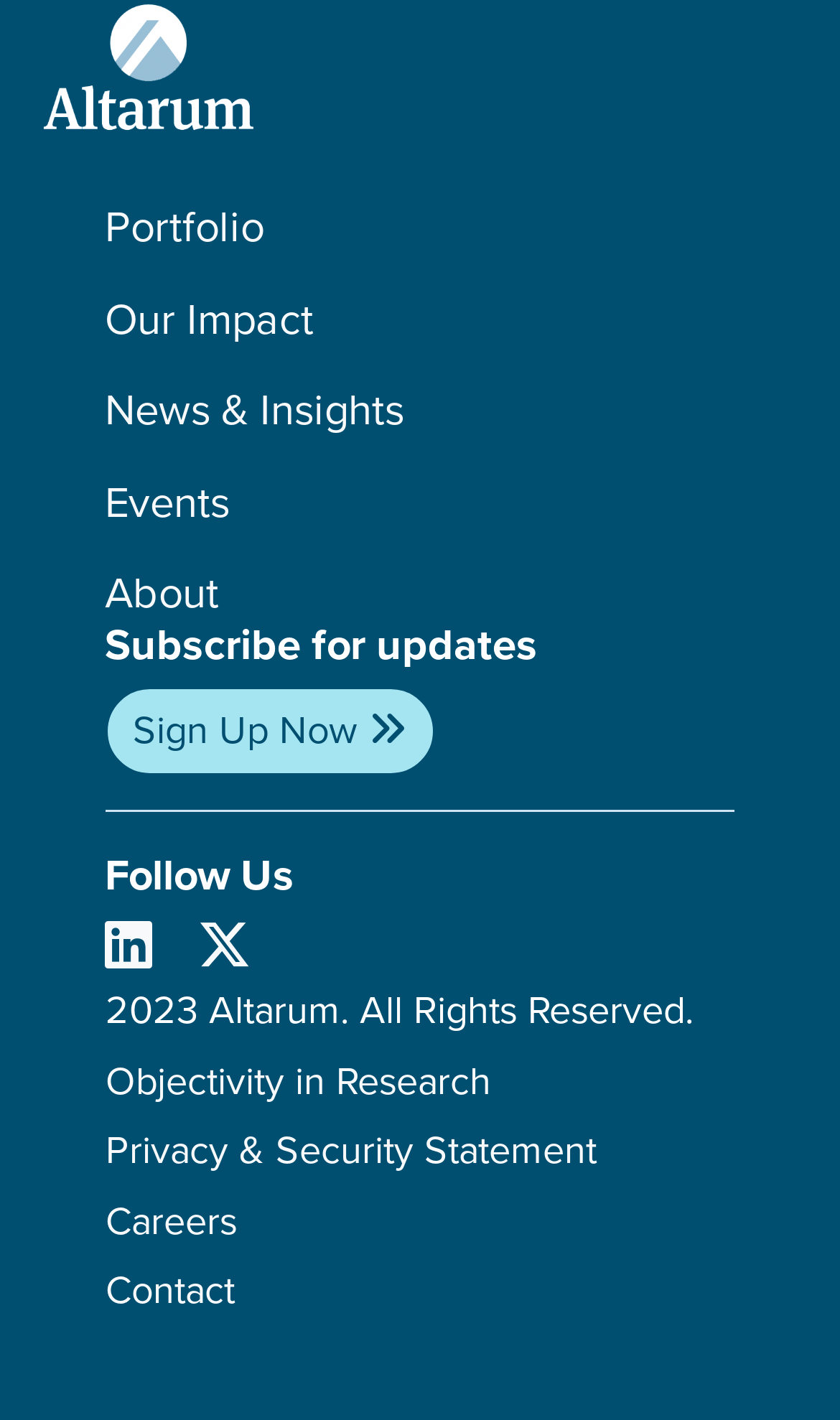Using the element description: "Sign Up Now", determine the bounding box coordinates for the specified UI element. The coordinates should be four float numbers between 0 and 1, [left, top, right, bottom].

[0.125, 0.483, 0.517, 0.545]